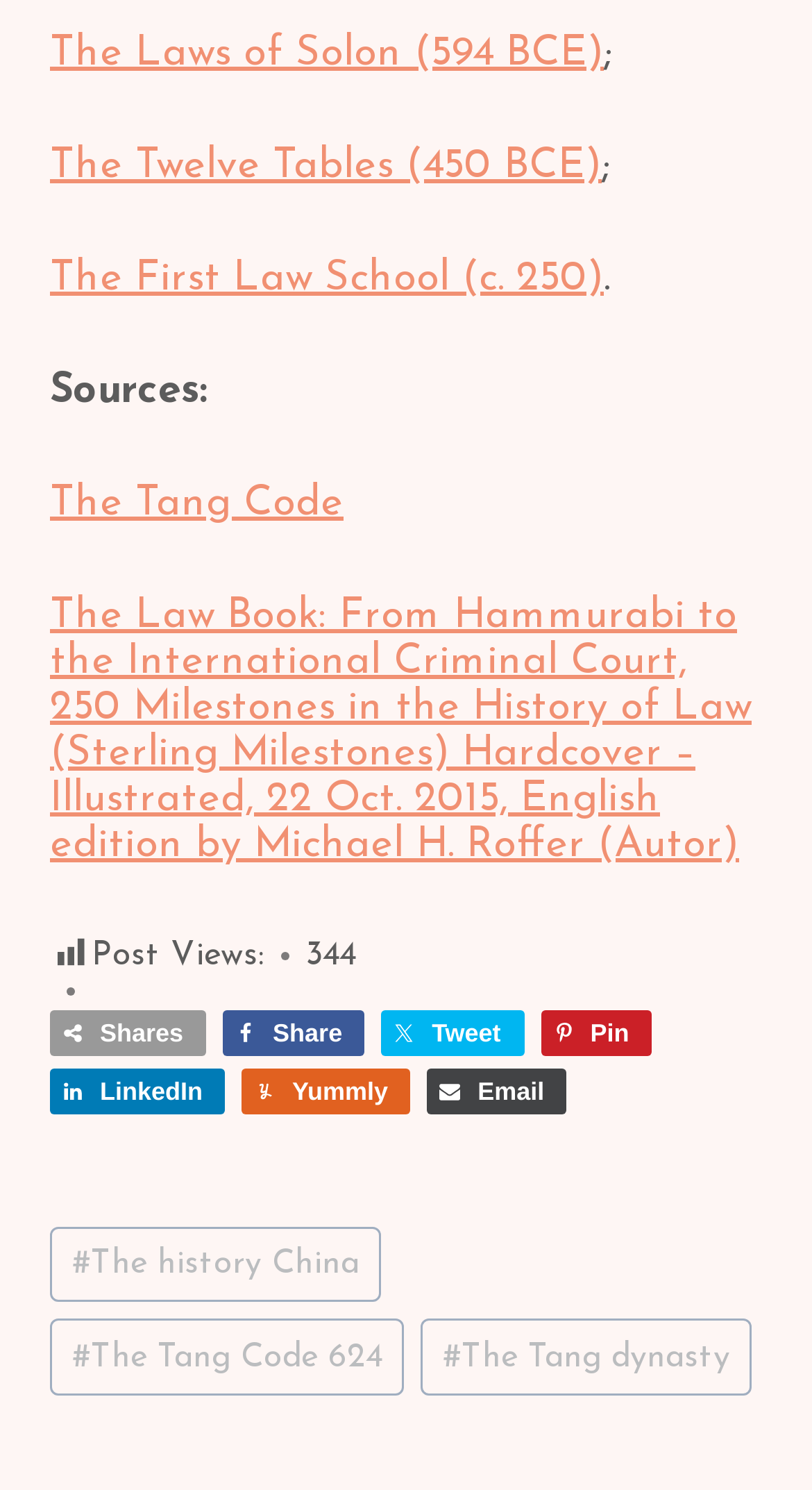What social media platforms can you share the post on?
Kindly give a detailed and elaborate answer to the question.

The webpage has links to share the post on various social media platforms, including Twitter, LinkedIn, Yummly, and Email, as indicated by the link texts and accompanying images.